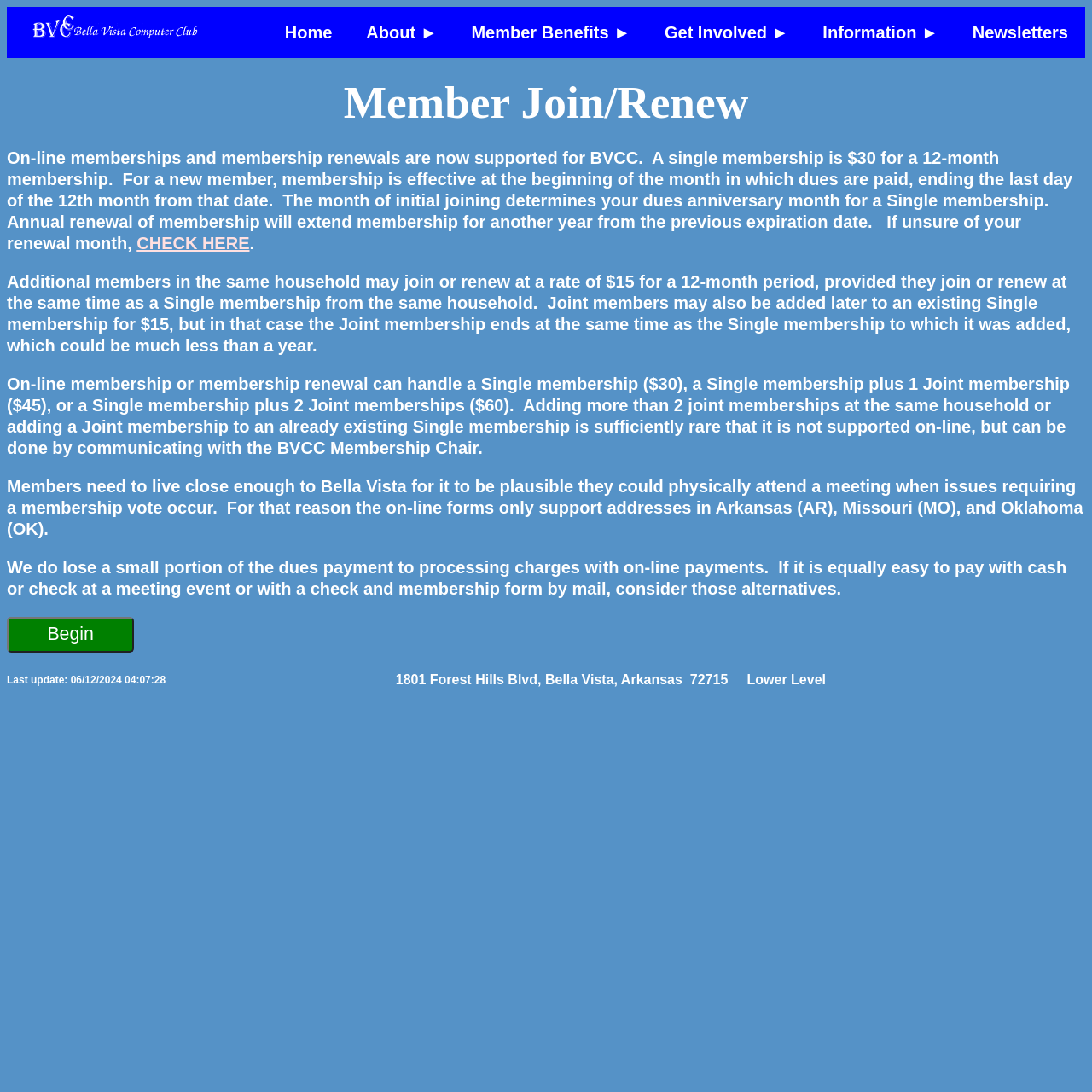Specify the bounding box coordinates of the element's region that should be clicked to achieve the following instruction: "Click the 'Begin' button". The bounding box coordinates consist of four float numbers between 0 and 1, in the format [left, top, right, bottom].

[0.006, 0.565, 0.123, 0.598]